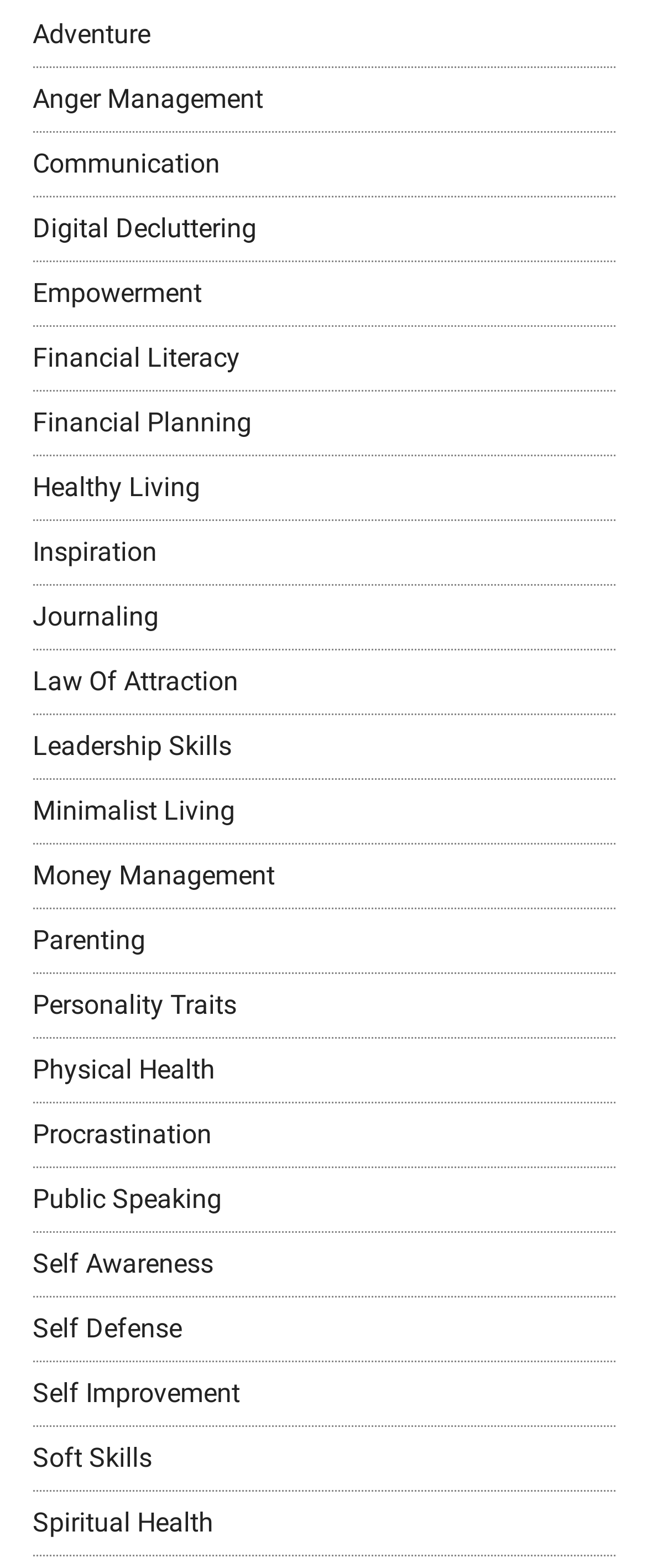Please specify the bounding box coordinates of the clickable region to carry out the following instruction: "Learn more about Holtsville, NY 11742 00501 00544". The coordinates should be four float numbers between 0 and 1, in the format [left, top, right, bottom].

None